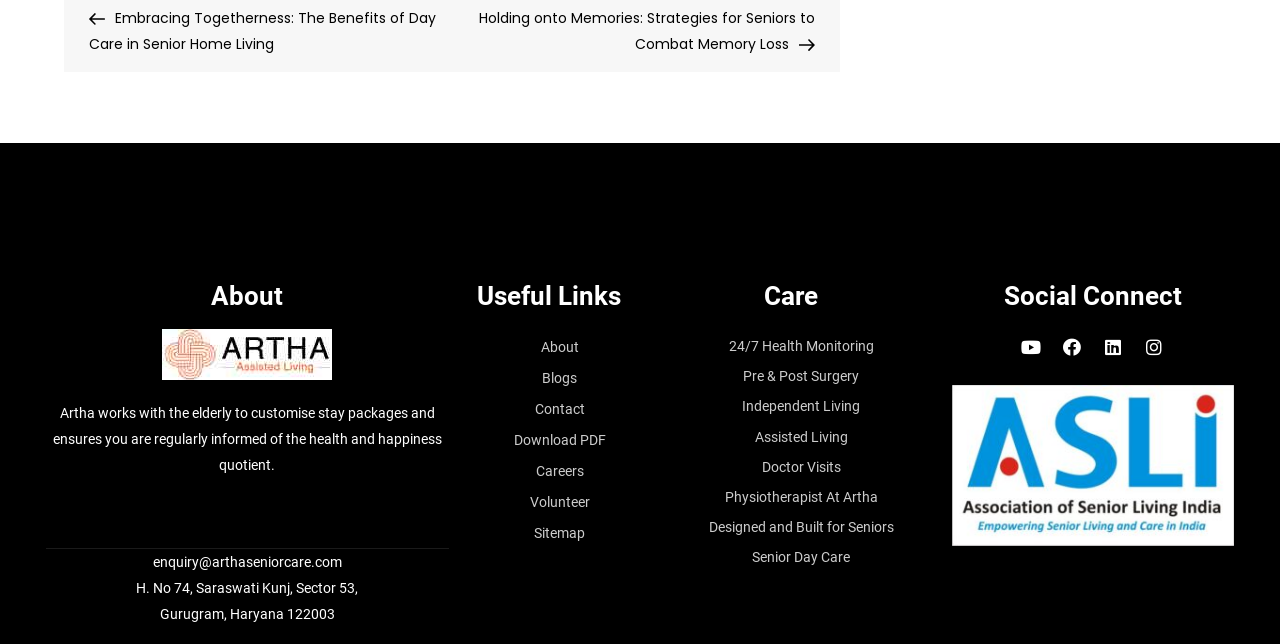Determine the bounding box coordinates of the clickable element to achieve the following action: 'Learn about 24/7 Health Monitoring'. Provide the coordinates as four float values between 0 and 1, formatted as [left, top, right, bottom].

[0.57, 0.525, 0.683, 0.55]